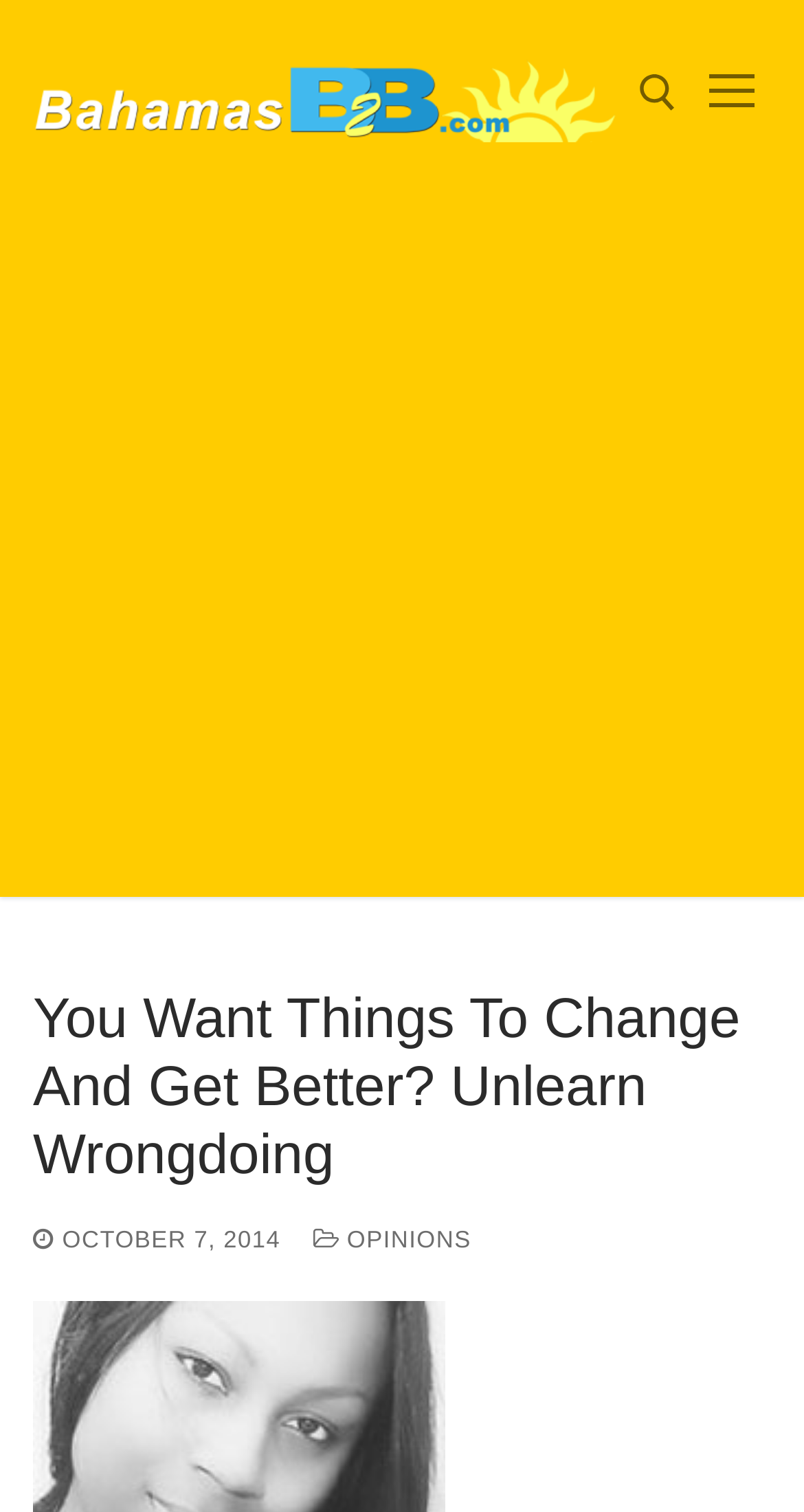Please find the top heading of the webpage and generate its text.

You Want Things To Change And Get Better? Unlearn Wrongdoing